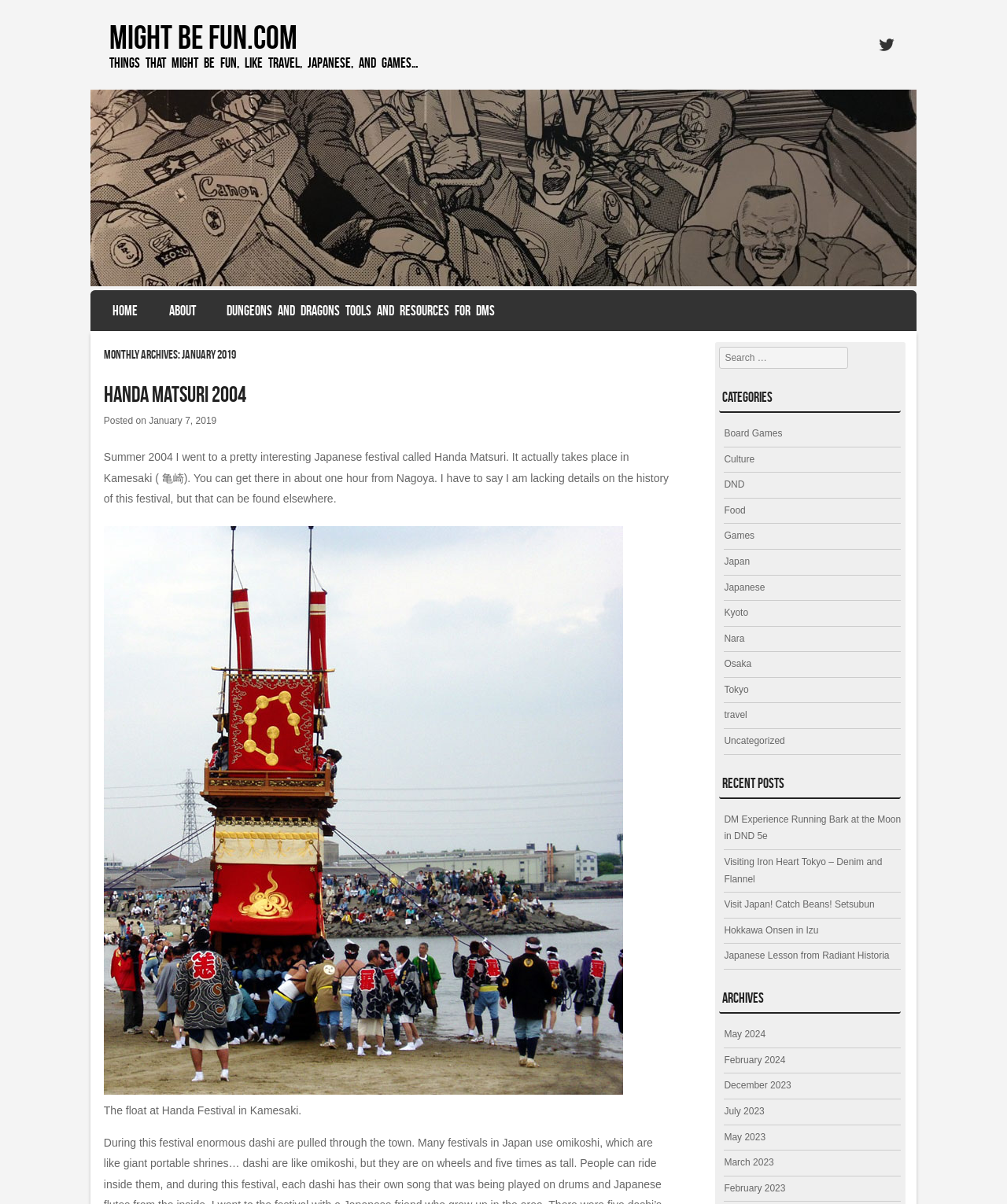Highlight the bounding box coordinates of the region I should click on to meet the following instruction: "Read the 'DM Experience Running Bark at the Moon in DND 5e' post".

[0.719, 0.676, 0.895, 0.699]